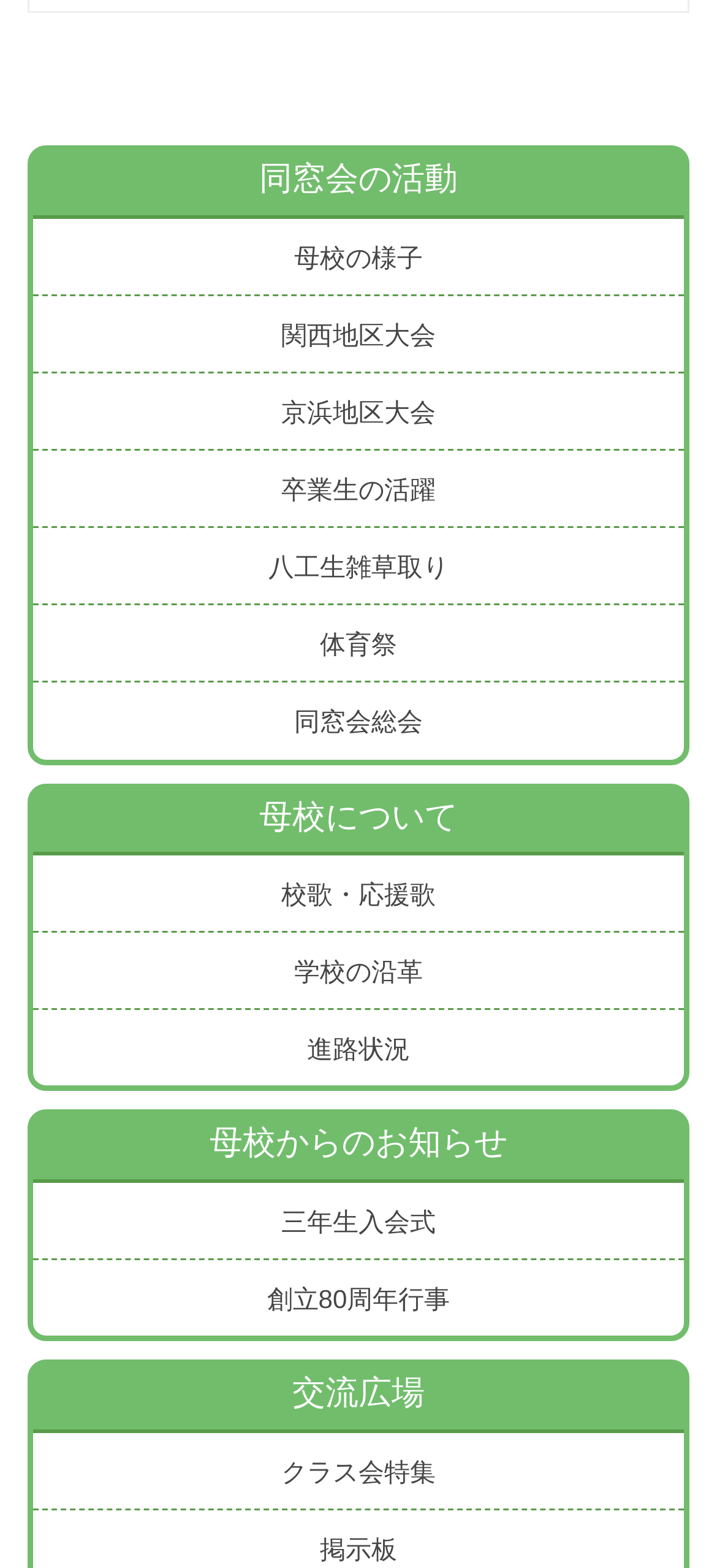Provide the bounding box for the UI element matching this description: "学校の沿革".

[0.046, 0.595, 0.954, 0.643]